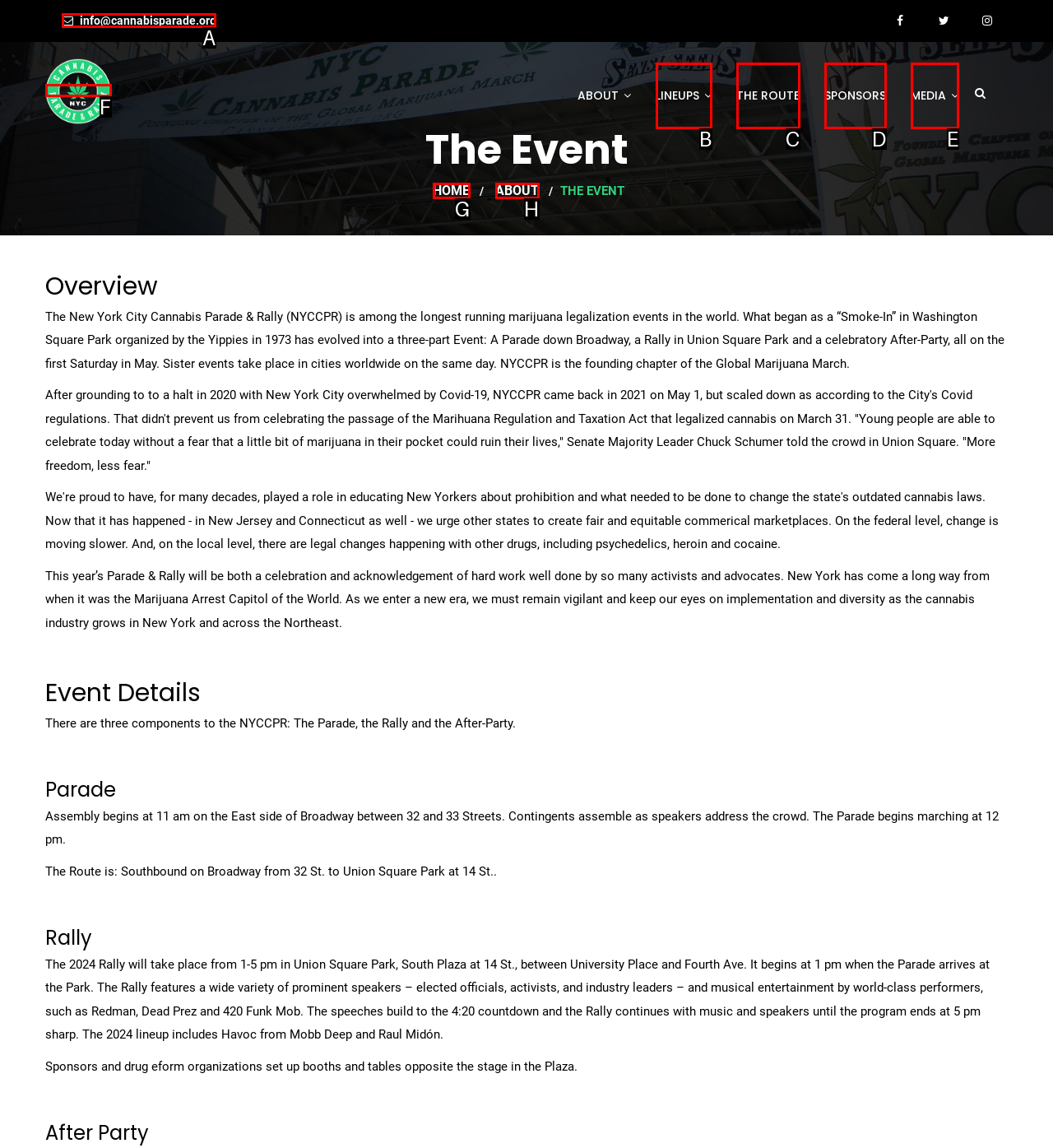Identify the correct UI element to click on to achieve the following task: Click the info email link Respond with the corresponding letter from the given choices.

A